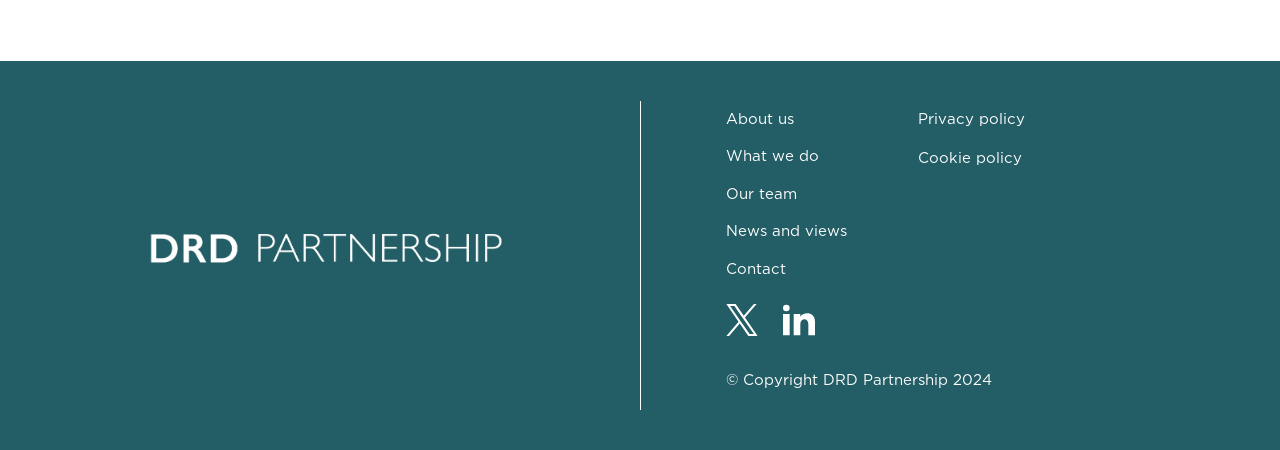Predict the bounding box of the UI element based on the description: "Contact". The coordinates should be four float numbers between 0 and 1, formatted as [left, top, right, bottom].

[0.555, 0.558, 0.626, 0.642]